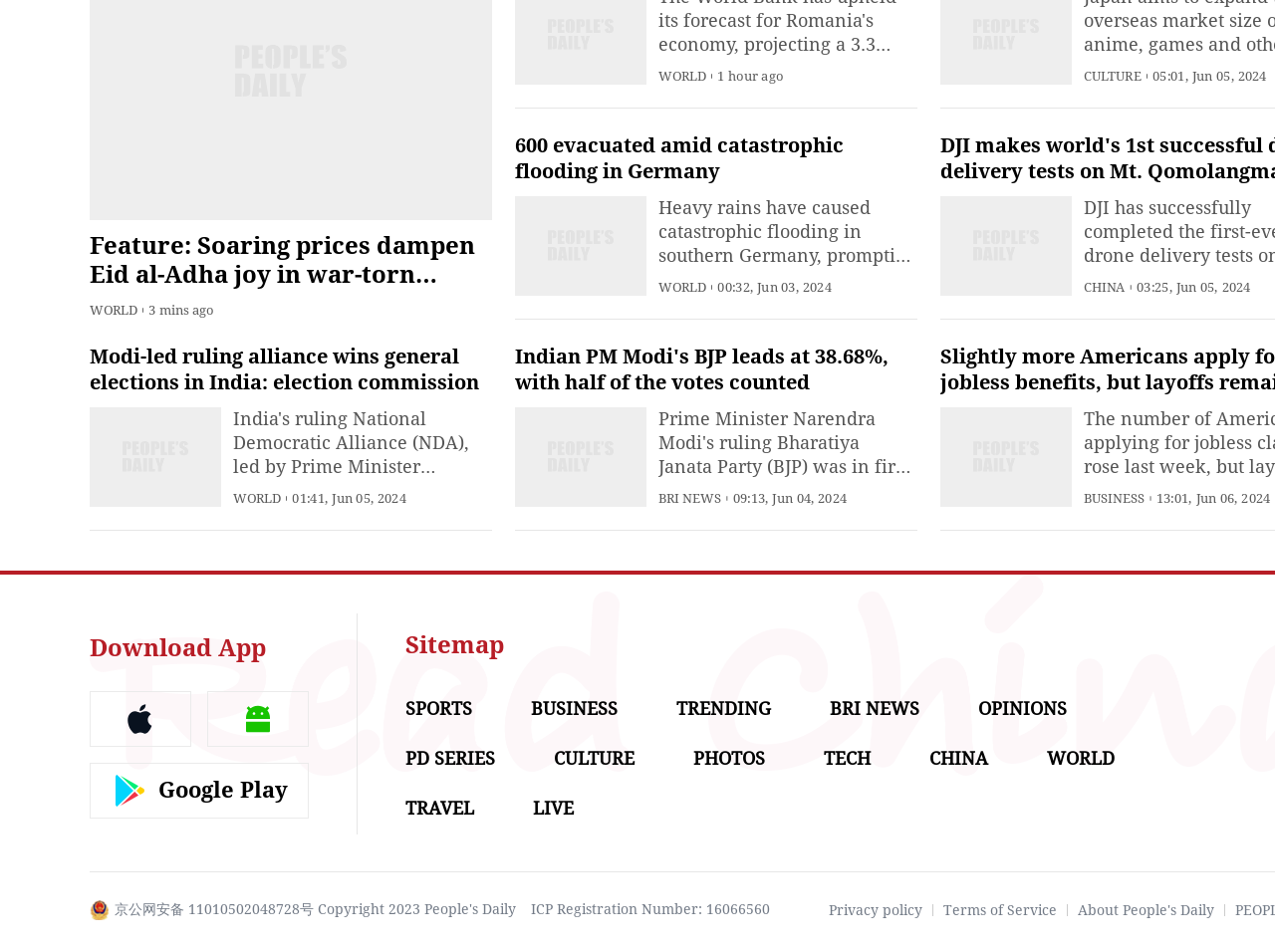Locate the bounding box coordinates for the element described below: "ICP Registration Number: 16066560". The coordinates must be four float values between 0 and 1, formatted as [left, top, right, bottom].

[0.416, 0.947, 0.604, 0.965]